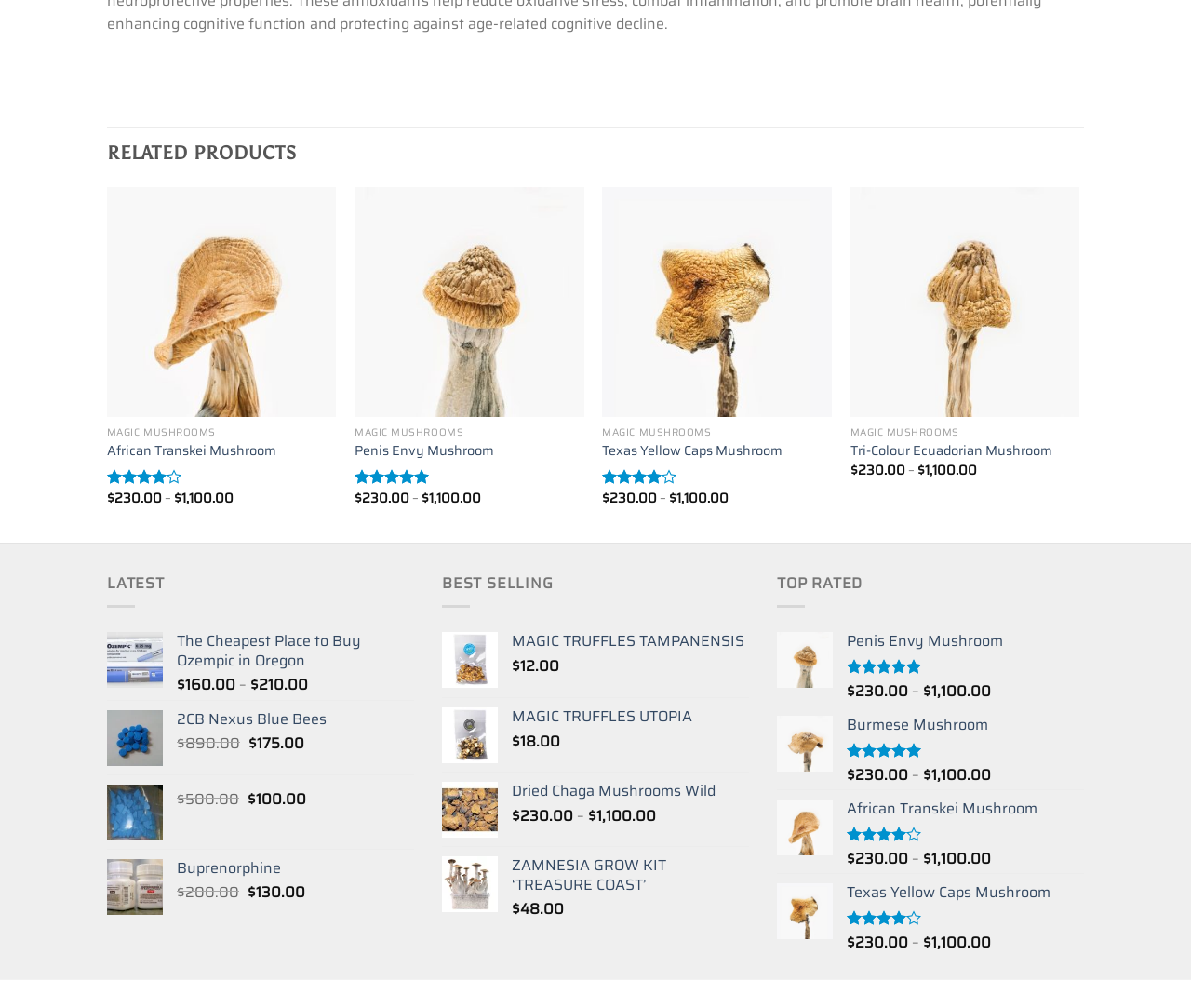Locate the bounding box coordinates of the element I should click to achieve the following instruction: "View details of Penis Envy Mushroom".

[0.298, 0.414, 0.49, 0.446]